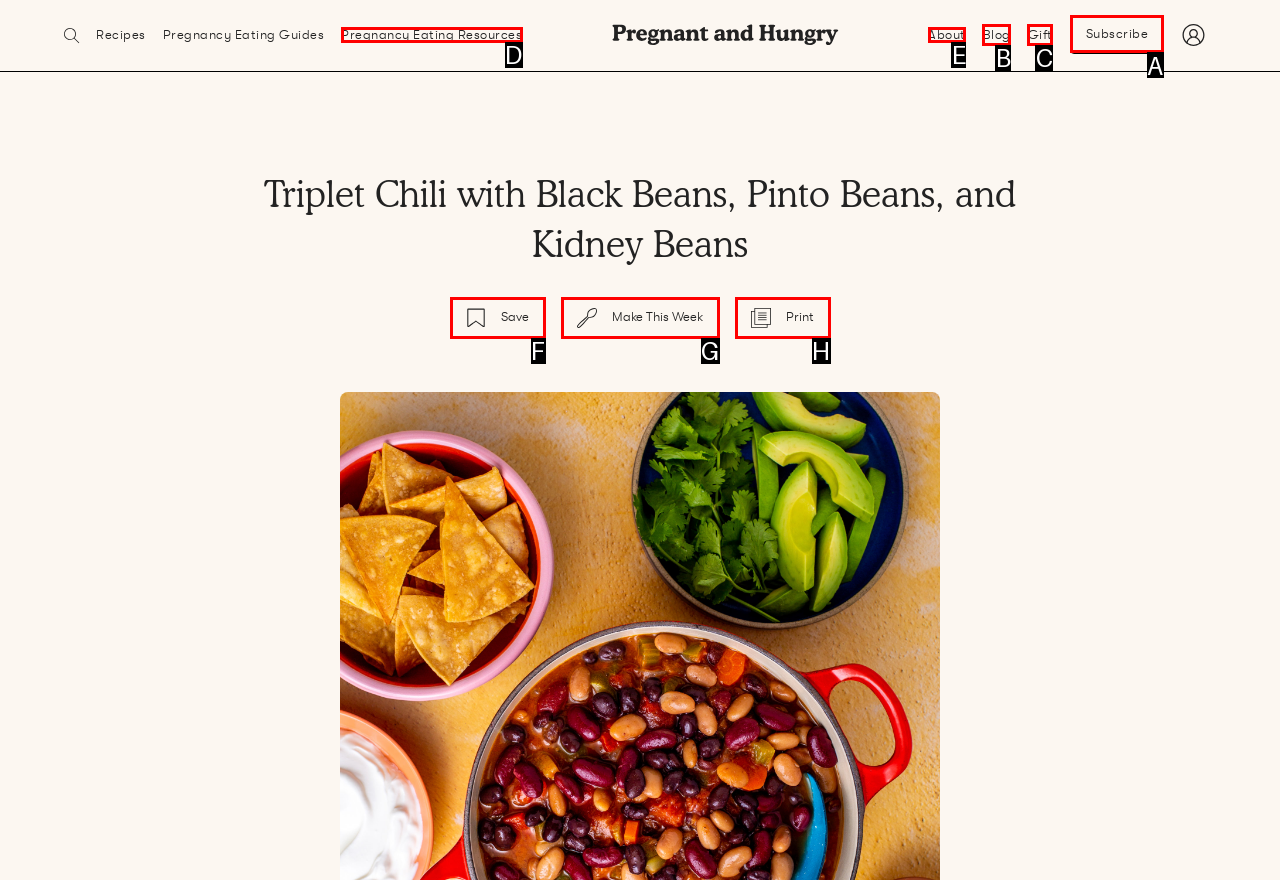Choose the HTML element that corresponds to the description: Print
Provide the answer by selecting the letter from the given choices.

H